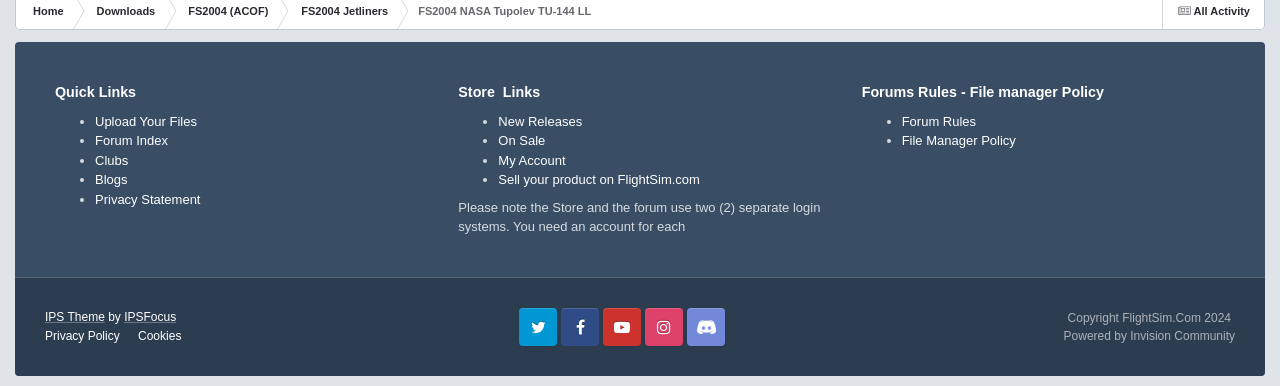Please give the bounding box coordinates of the area that should be clicked to fulfill the following instruction: "Click the ABOUT US link". The coordinates should be in the format of four float numbers from 0 to 1, i.e., [left, top, right, bottom].

None